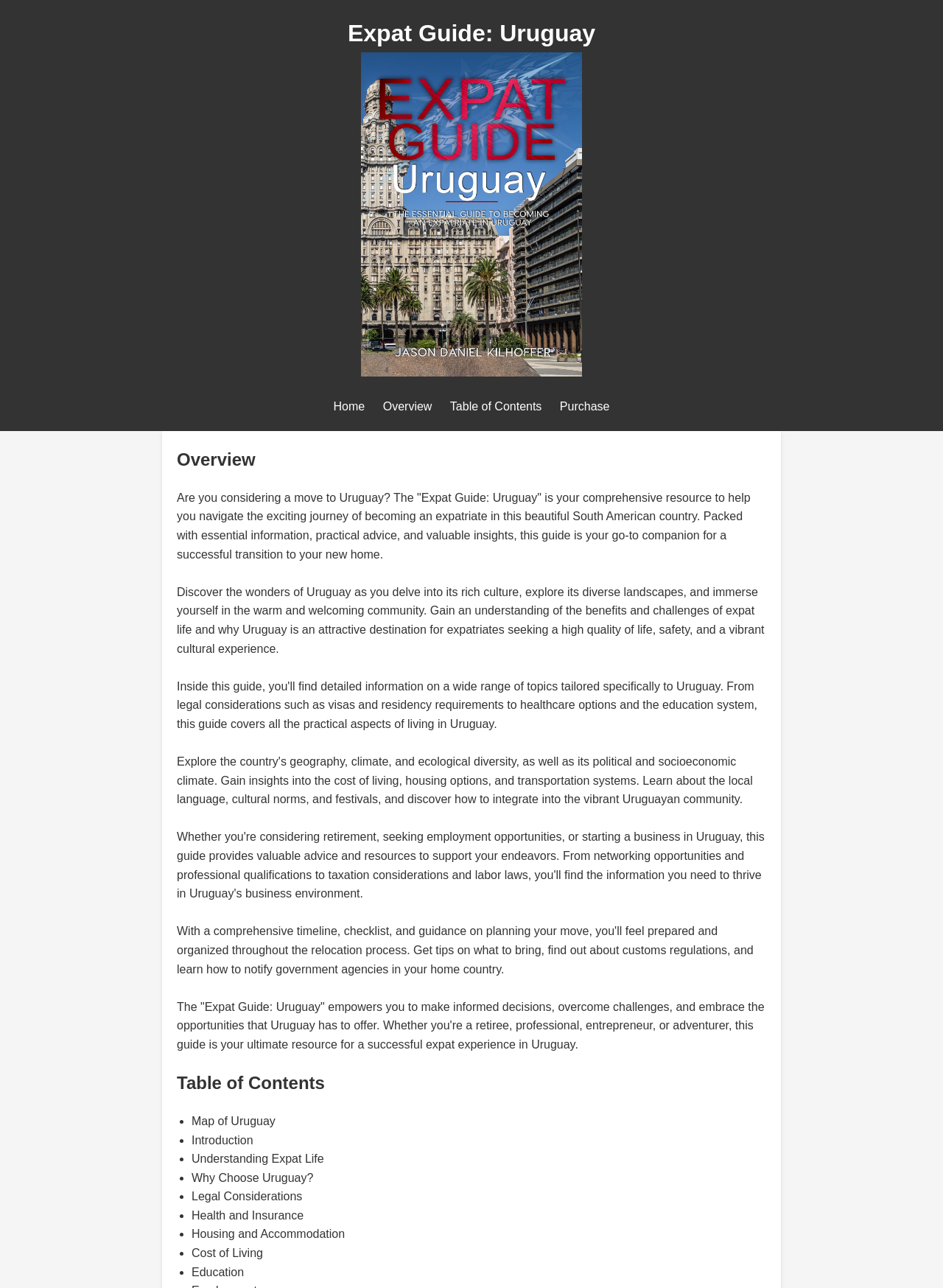Identify and extract the main heading from the webpage.

Expat Guide: Uruguay